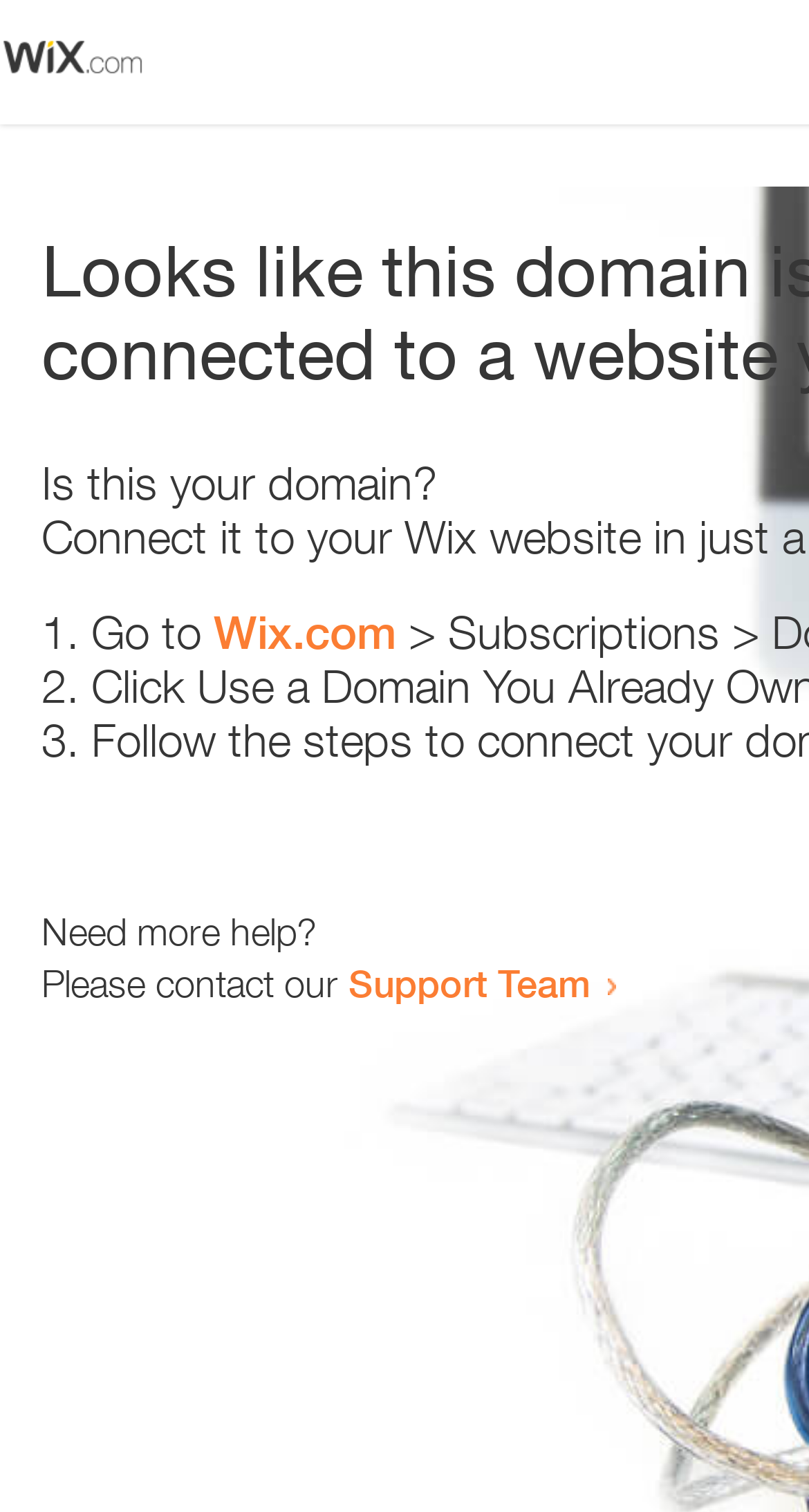Determine the bounding box coordinates for the UI element matching this description: "Support Team".

[0.431, 0.635, 0.731, 0.665]